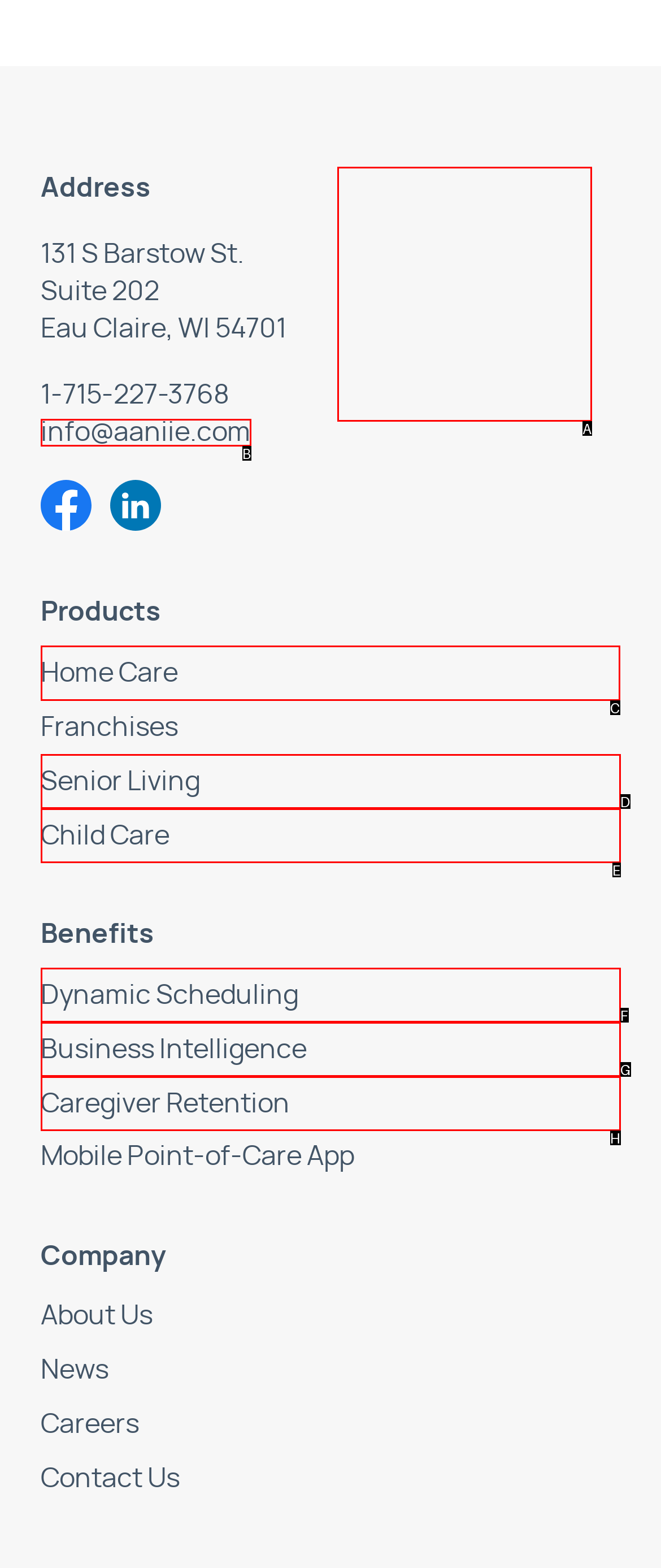Please indicate which HTML element should be clicked to fulfill the following task: View the Press Release page. Provide the letter of the selected option.

None